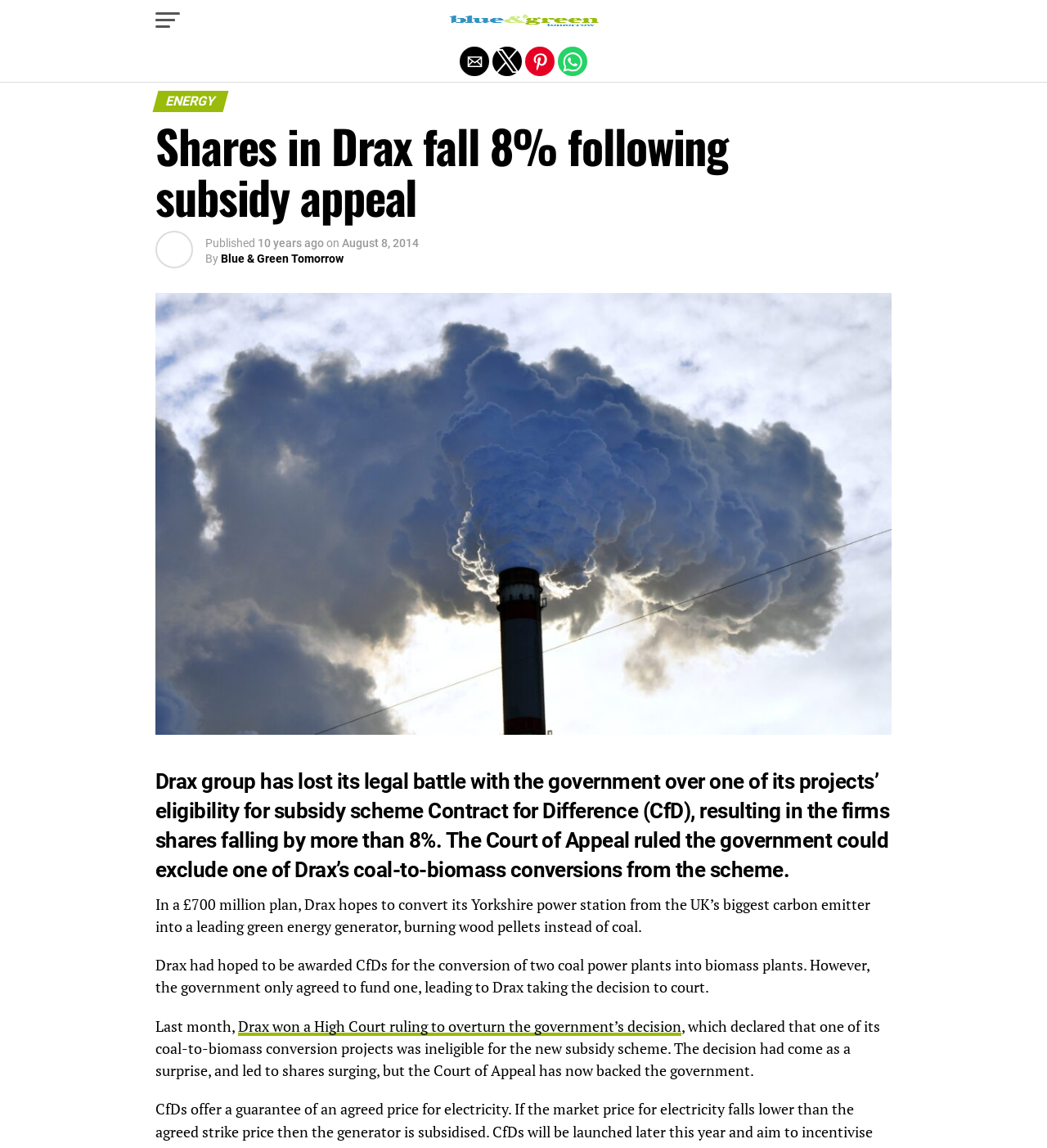What is the name of the website publishing this article?
Answer the question with a single word or phrase, referring to the image.

Blue and Green Tomorrow